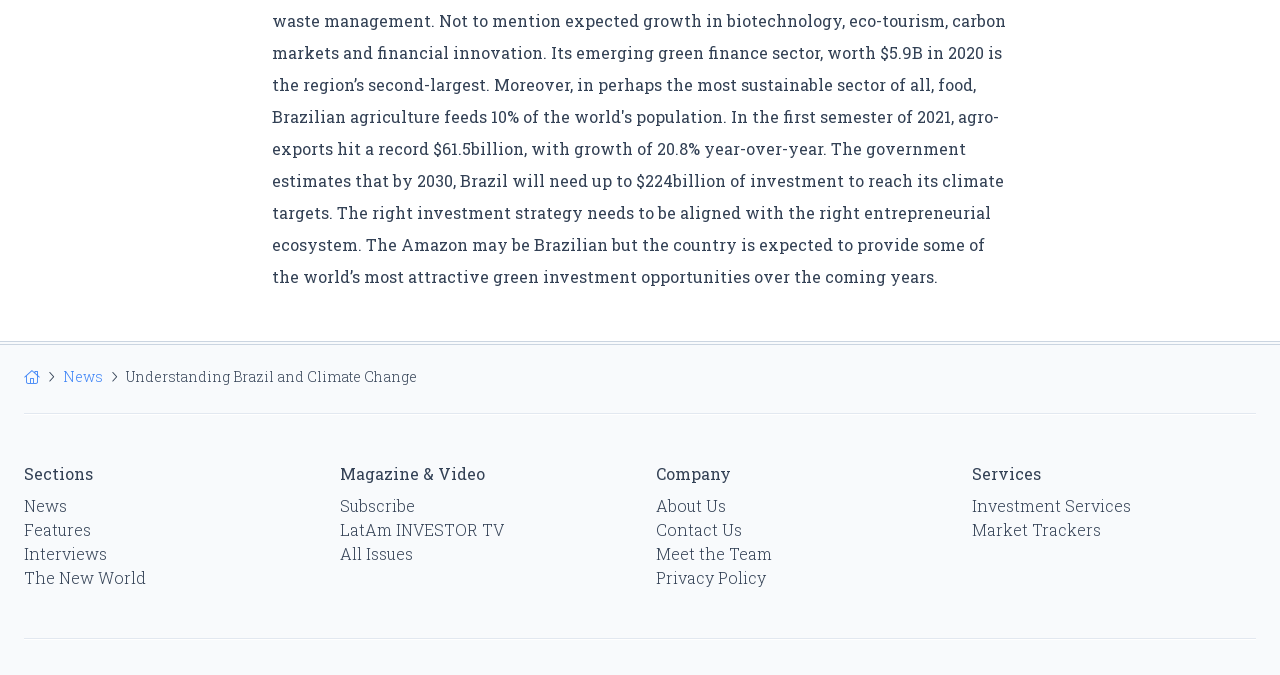Locate the bounding box of the UI element described by: "tags" in the given webpage screenshot.

None